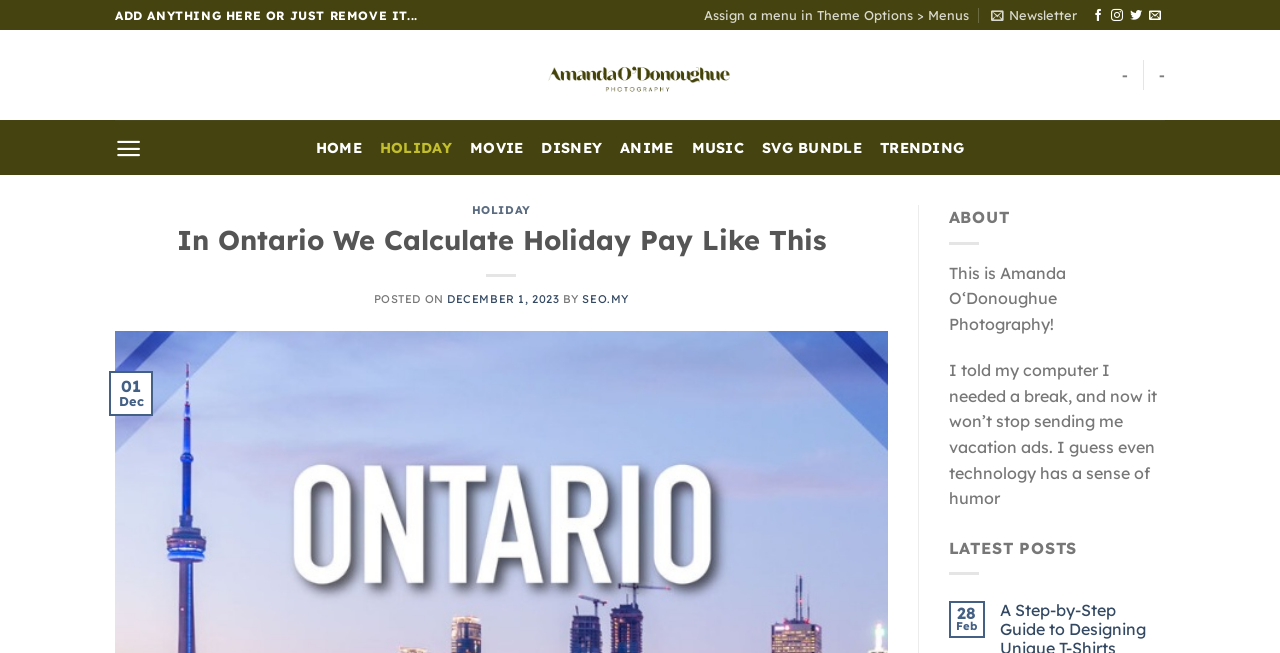What is the category of the holiday post?
Please use the image to provide a one-word or short phrase answer.

HOLIDAY